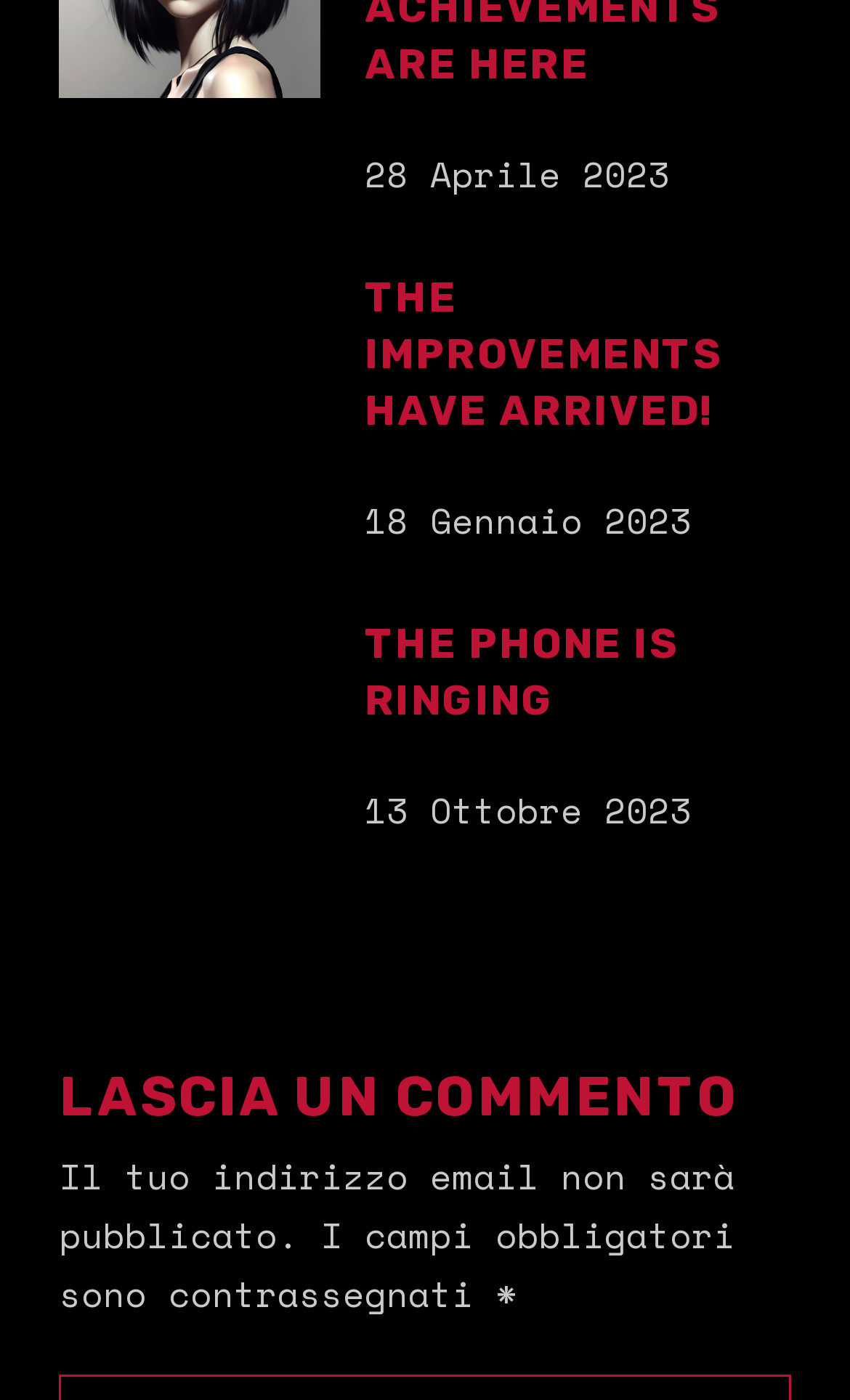What is the title of the second article?
Please provide a comprehensive and detailed answer to the question.

I found the title of the second article by looking at the heading element with the text 'THE PHONE IS RINGING' which is a child of the second article element.